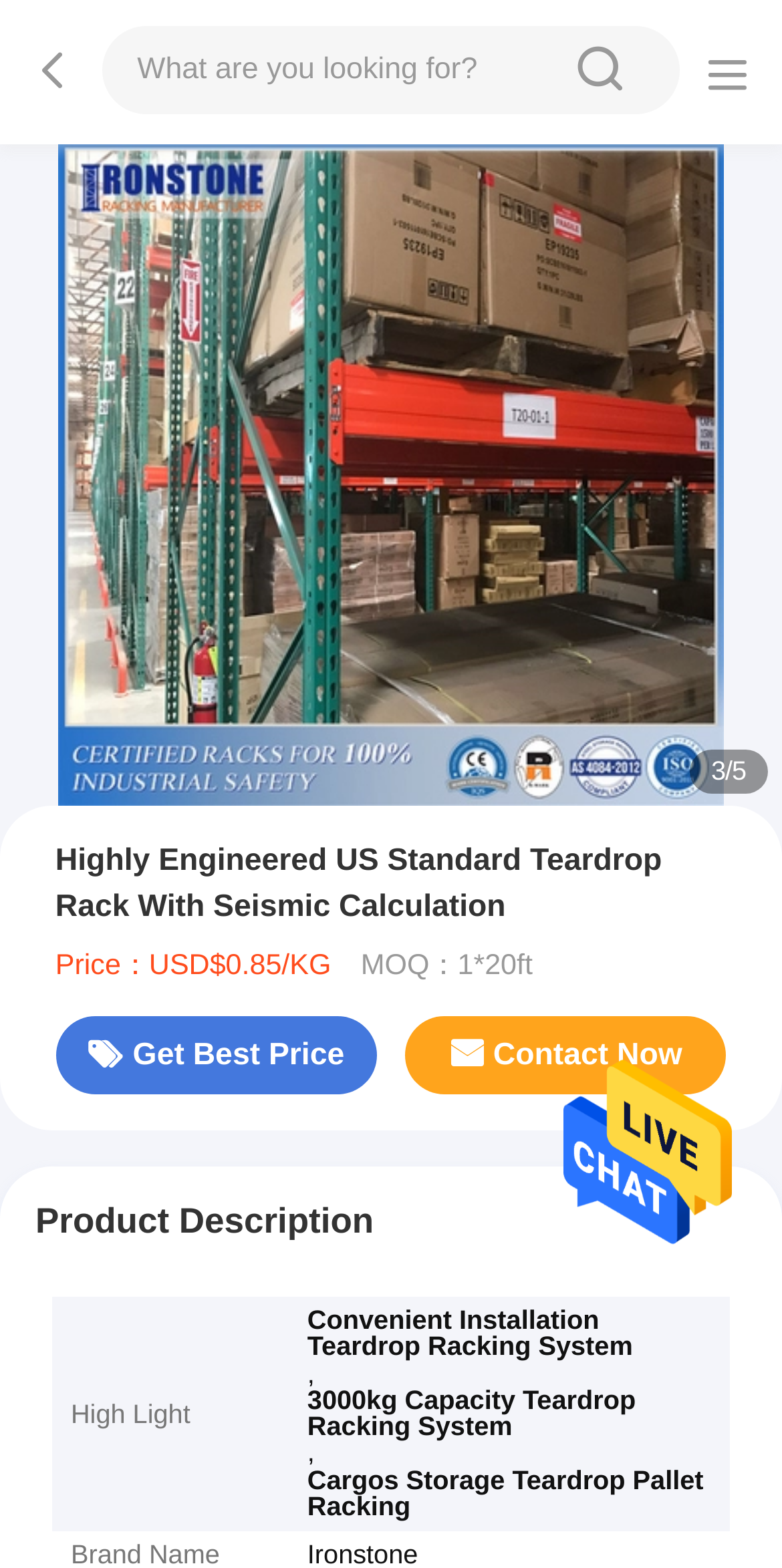Reply to the question below using a single word or brief phrase:
What is the price of the teardrop rack?

USD$0.85/KG